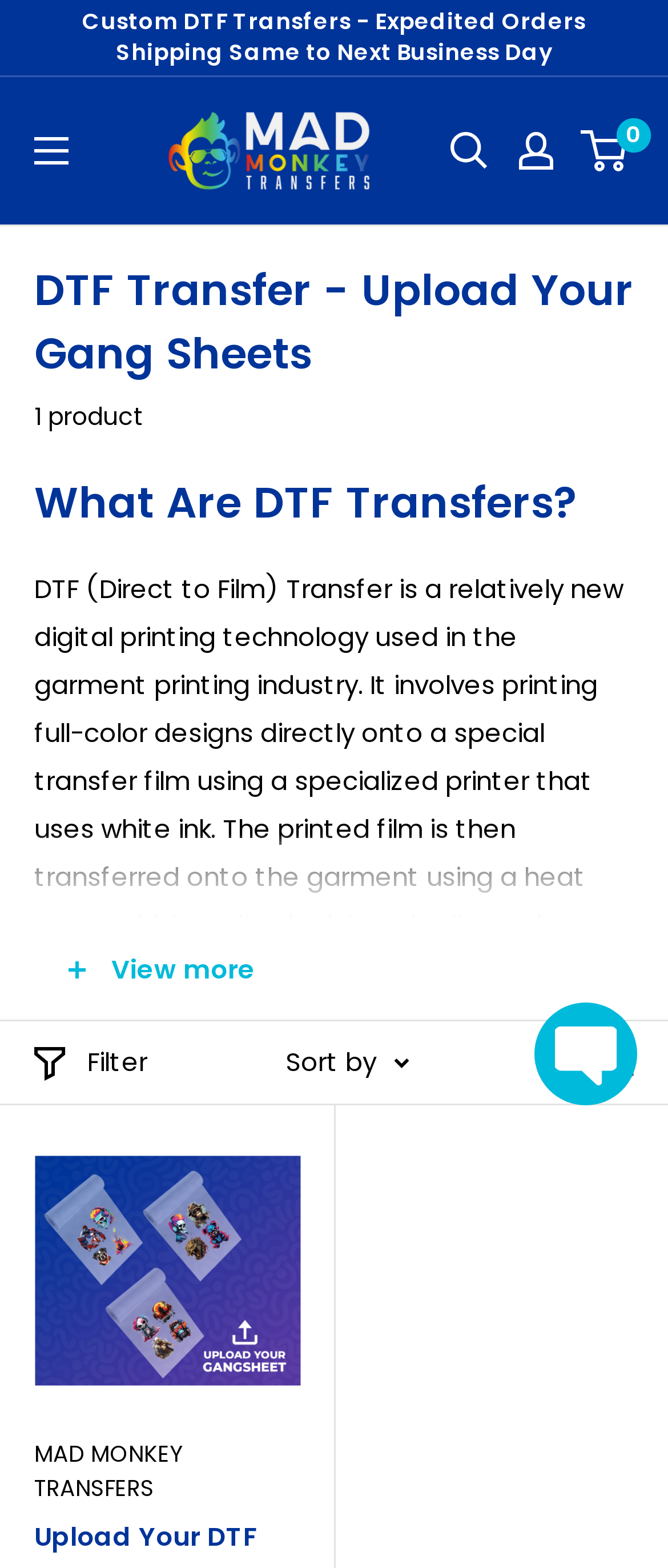Please determine the bounding box coordinates for the UI element described here. Use the format (top-left x, top-left y, bottom-right x, bottom-right y) with values bounded between 0 and 1: Custom DTF Transfers

[0.123, 0.003, 0.526, 0.024]